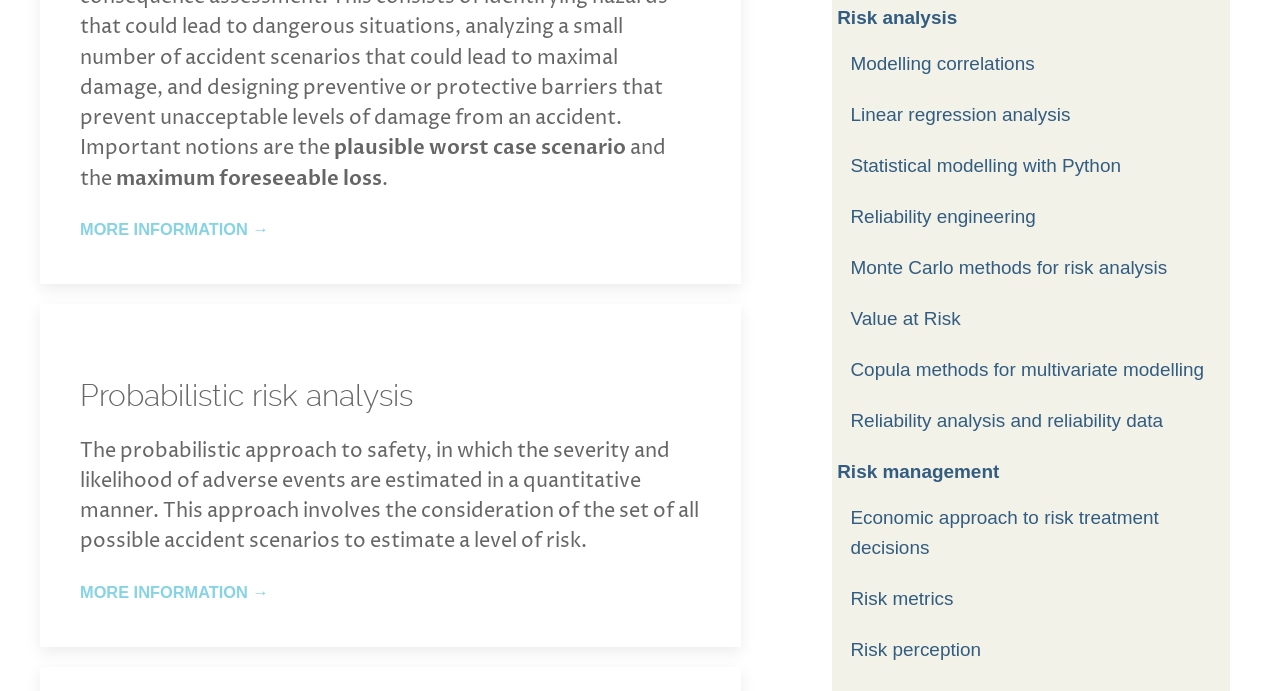For the given element description Value at Risk, determine the bounding box coordinates of the UI element. The coordinates should follow the format (top-left x, top-left y, bottom-right x, bottom-right y) and be within the range of 0 to 1.

[0.664, 0.446, 0.75, 0.476]